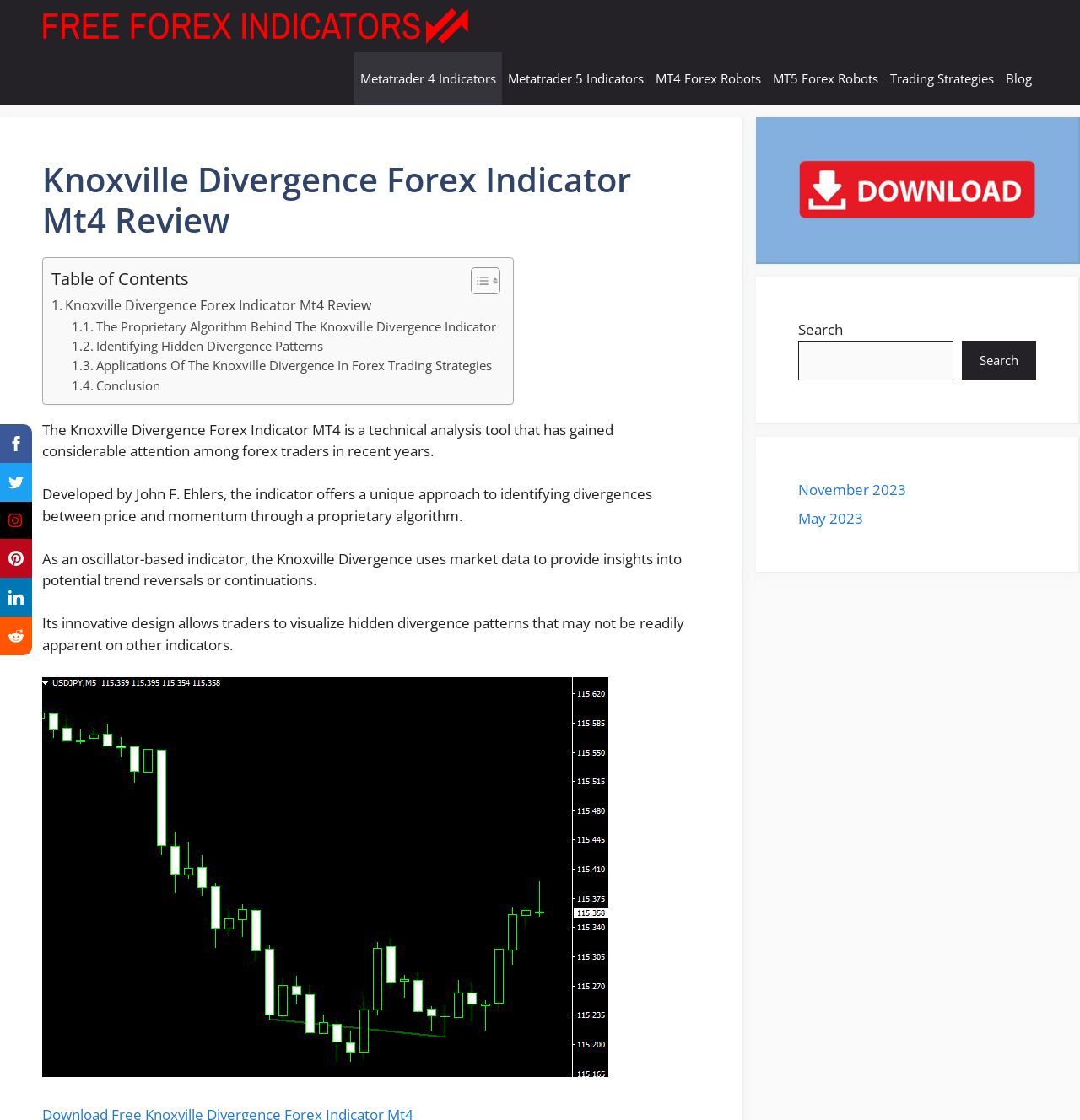Please determine the bounding box coordinates of the element's region to click for the following instruction: "Click on the 'Free Forex Indicators' link".

[0.039, 0.0, 0.434, 0.047]